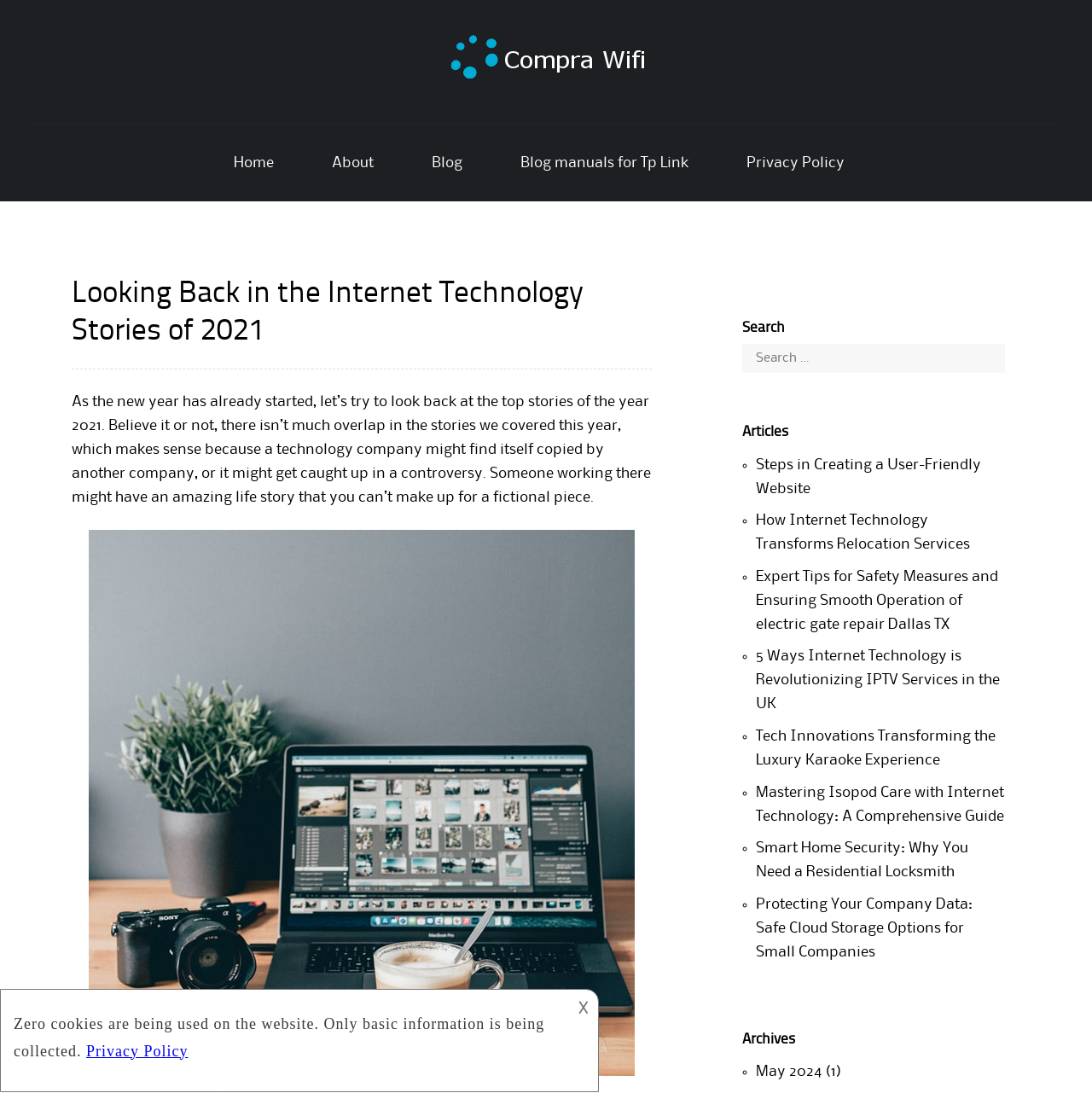Can you show the bounding box coordinates of the region to click on to complete the task described in the instruction: "Click on CONTACT LENSES"?

None